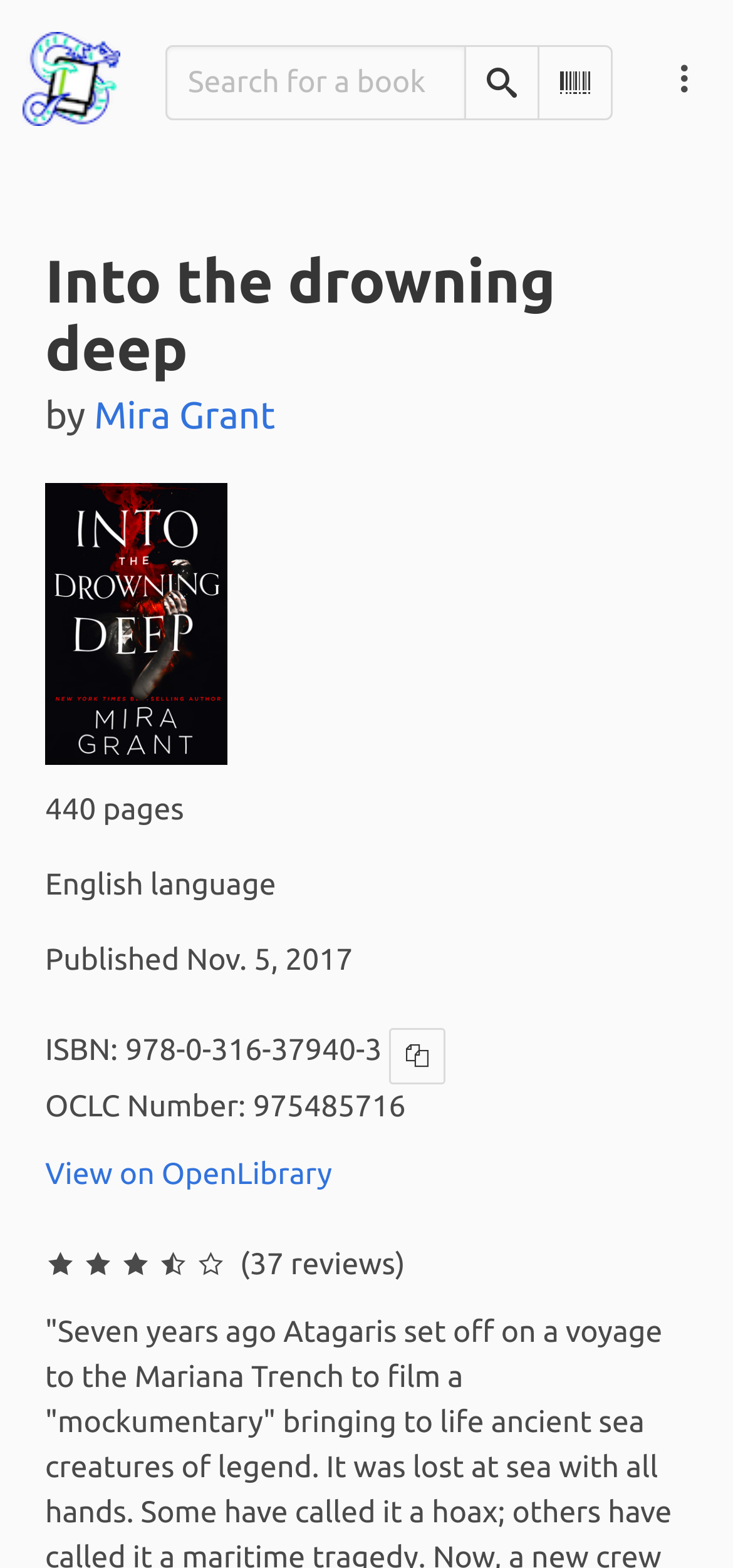Locate the bounding box coordinates of the element I should click to achieve the following instruction: "Copy ISBN".

[0.531, 0.656, 0.608, 0.692]